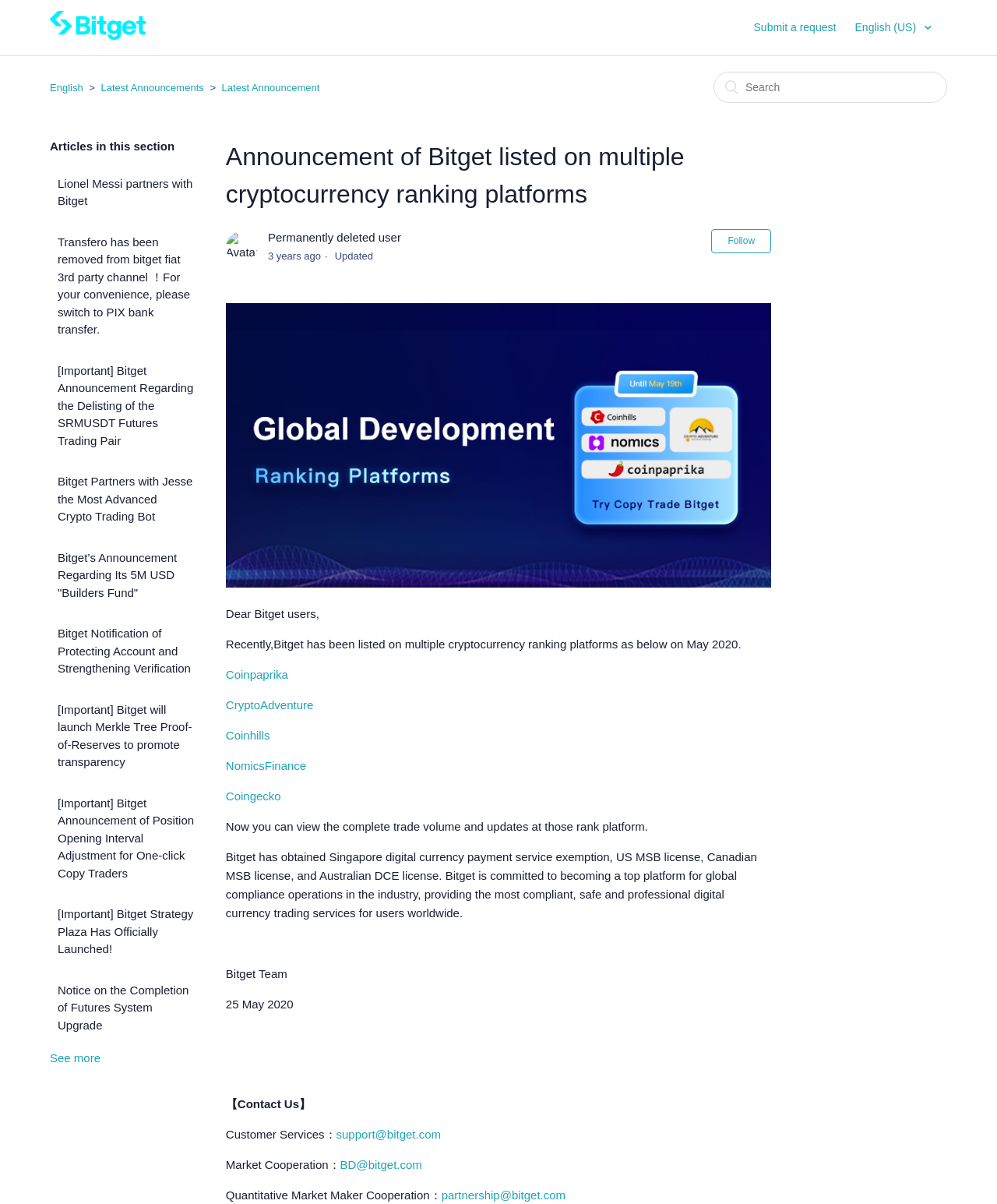Pinpoint the bounding box coordinates of the element you need to click to execute the following instruction: "Submit a request". The bounding box should be represented by four float numbers between 0 and 1, in the format [left, top, right, bottom].

[0.756, 0.016, 0.854, 0.03]